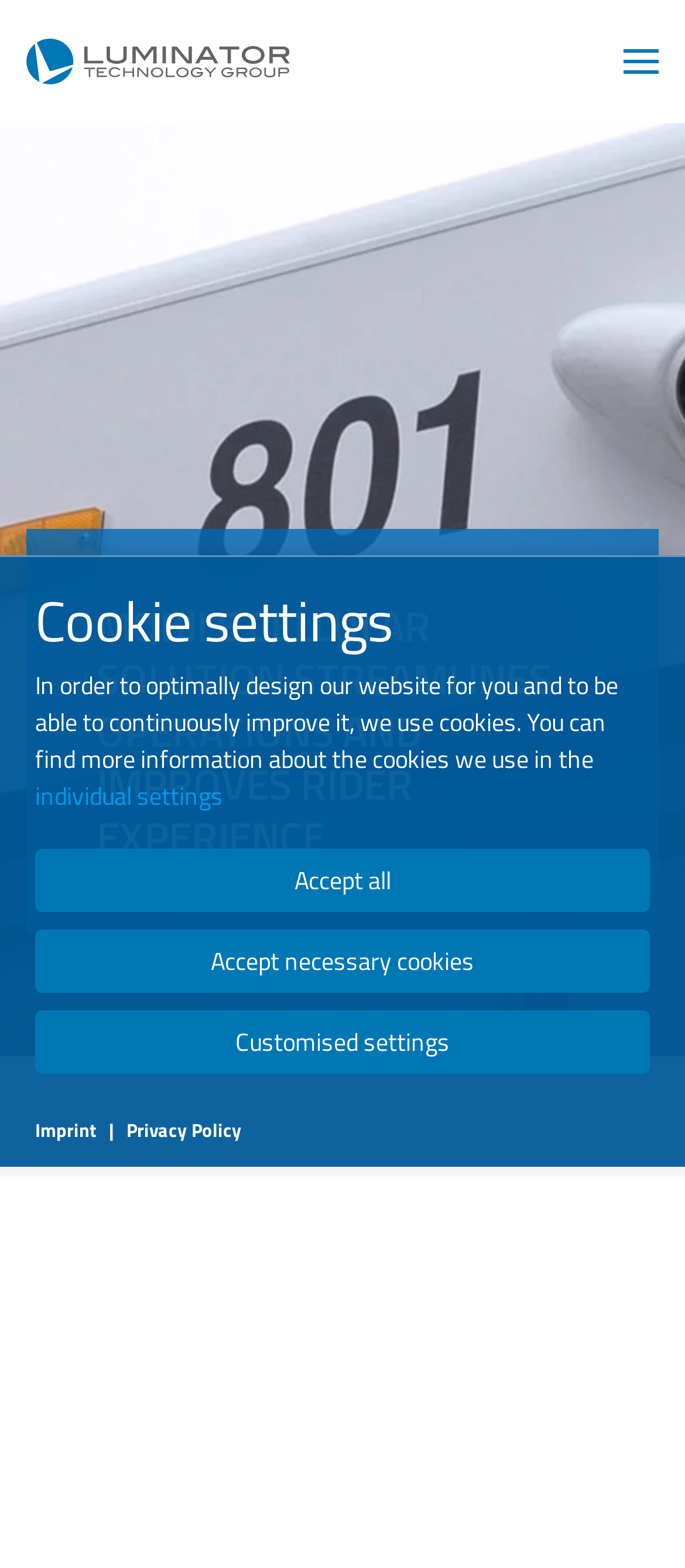Please identify the coordinates of the bounding box that should be clicked to fulfill this instruction: "Skip to main content".

[0.09, 0.041, 0.464, 0.063]